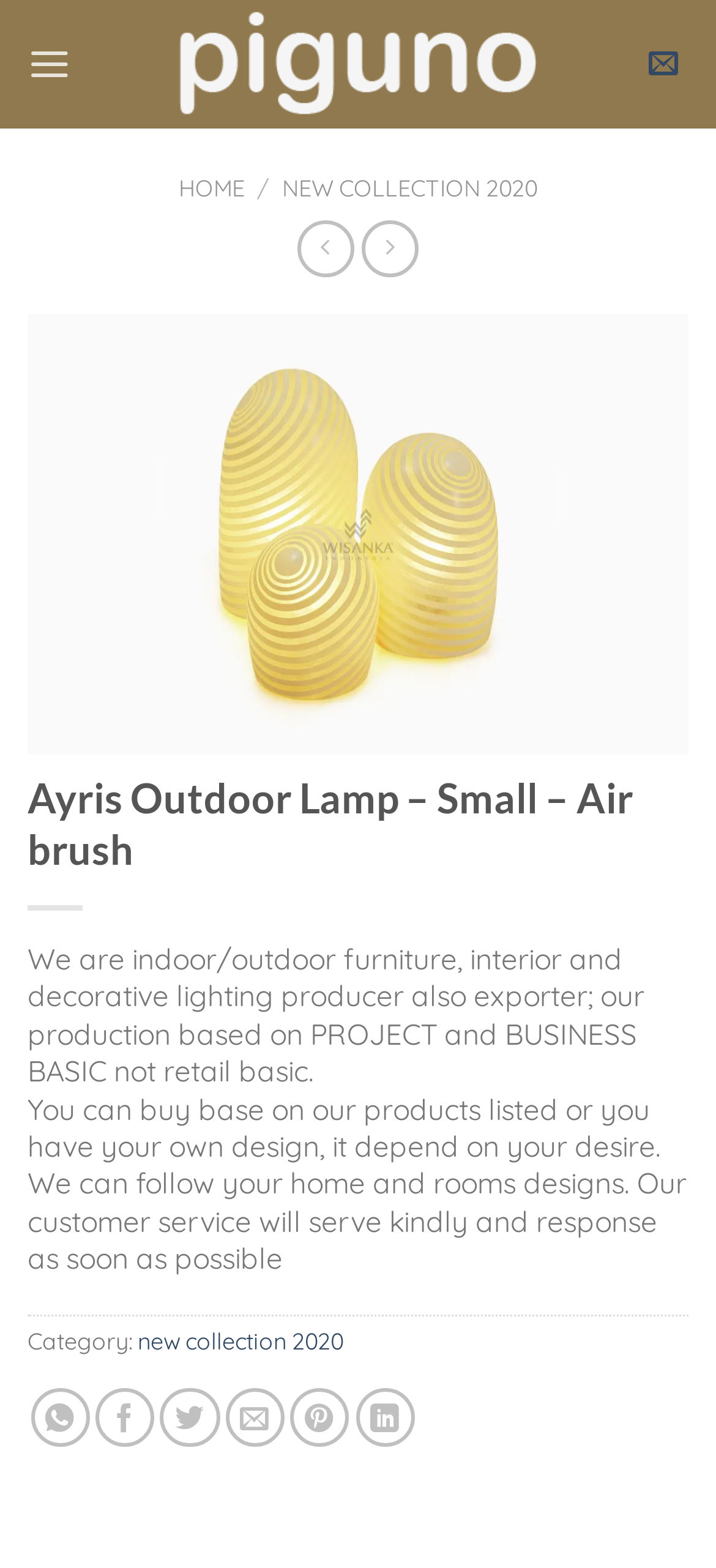Create an elaborate caption that covers all aspects of the webpage.

This webpage appears to be a product page for an outdoor lamp, specifically the "Ayris Outdoor Lamp - Small - Air brush". At the top left of the page, there is a link to the homepage labeled "HOME". Next to it, there is a separator "/" and a link to a "NEW COLLECTION 2020" page. 

On the top right, there is a menu link labeled "Menu" and a search icon. Below the menu link, there is a large image that spans almost the entire width of the page, which is likely a product image of the outdoor lamp.

Below the image, there is a heading that displays the product name "Ayris Outdoor Lamp – Small – Air brush". Underneath the heading, there is a brief description of the company, stating that they are a producer and exporter of indoor/outdoor furniture and decorative lighting, and that their production is based on project and business basics, not retail basics. 

The company also mentions that customers can buy based on their listed products or provide their own design, and that their customer service will respond kindly and promptly. 

Further down, there is a category section with a link to the "new collection 2020" page. At the bottom of the page, there are social media sharing links, including WhatsApp, Facebook, Twitter, Email, Pinterest, and LinkedIn.